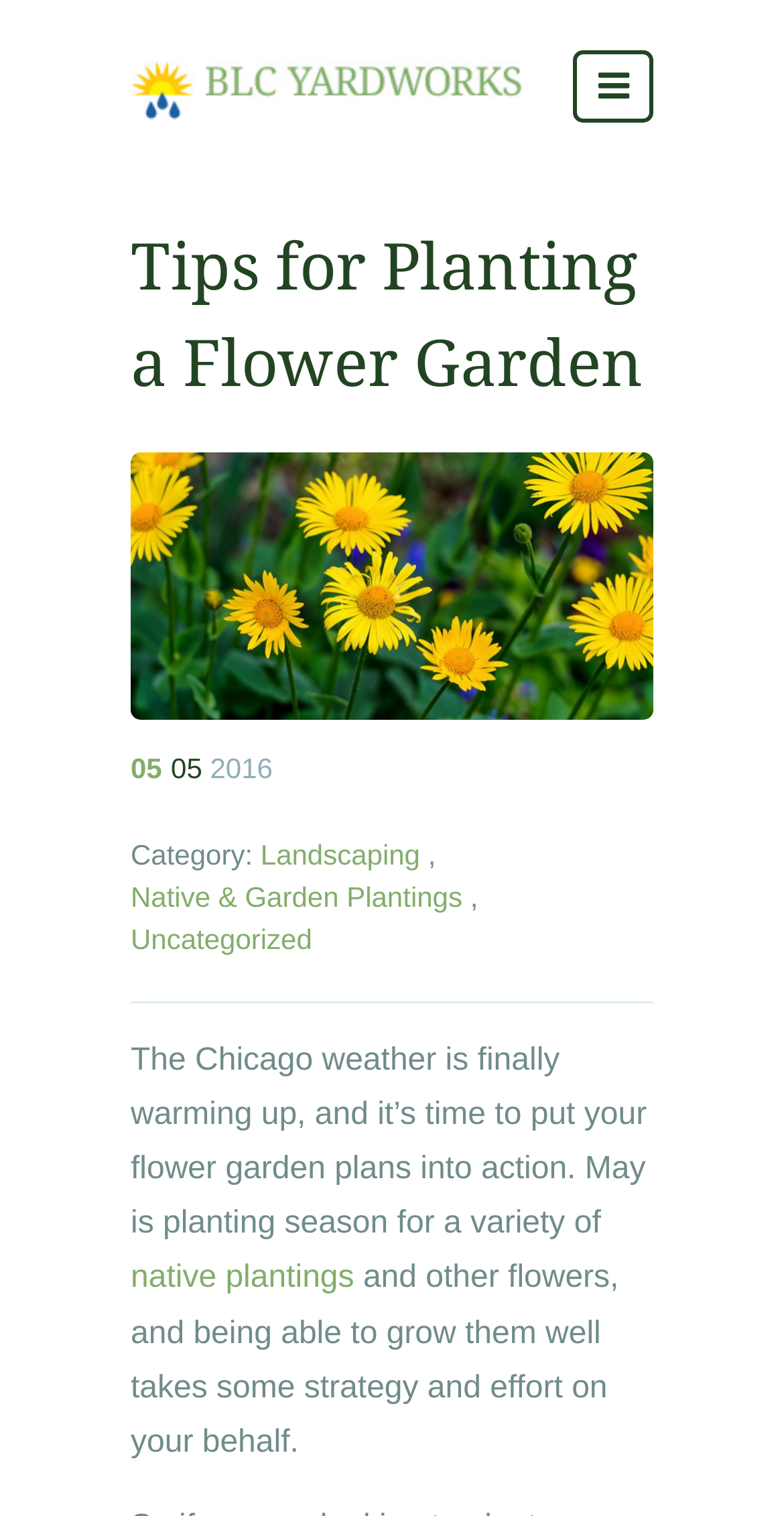Refer to the image and provide a thorough answer to this question:
What is the category of the article?

I found the category information by looking at the text 'Category:' and the links that follow it, which are 'Landscaping', 'Native & Garden Plantings', and 'Uncategorized'.